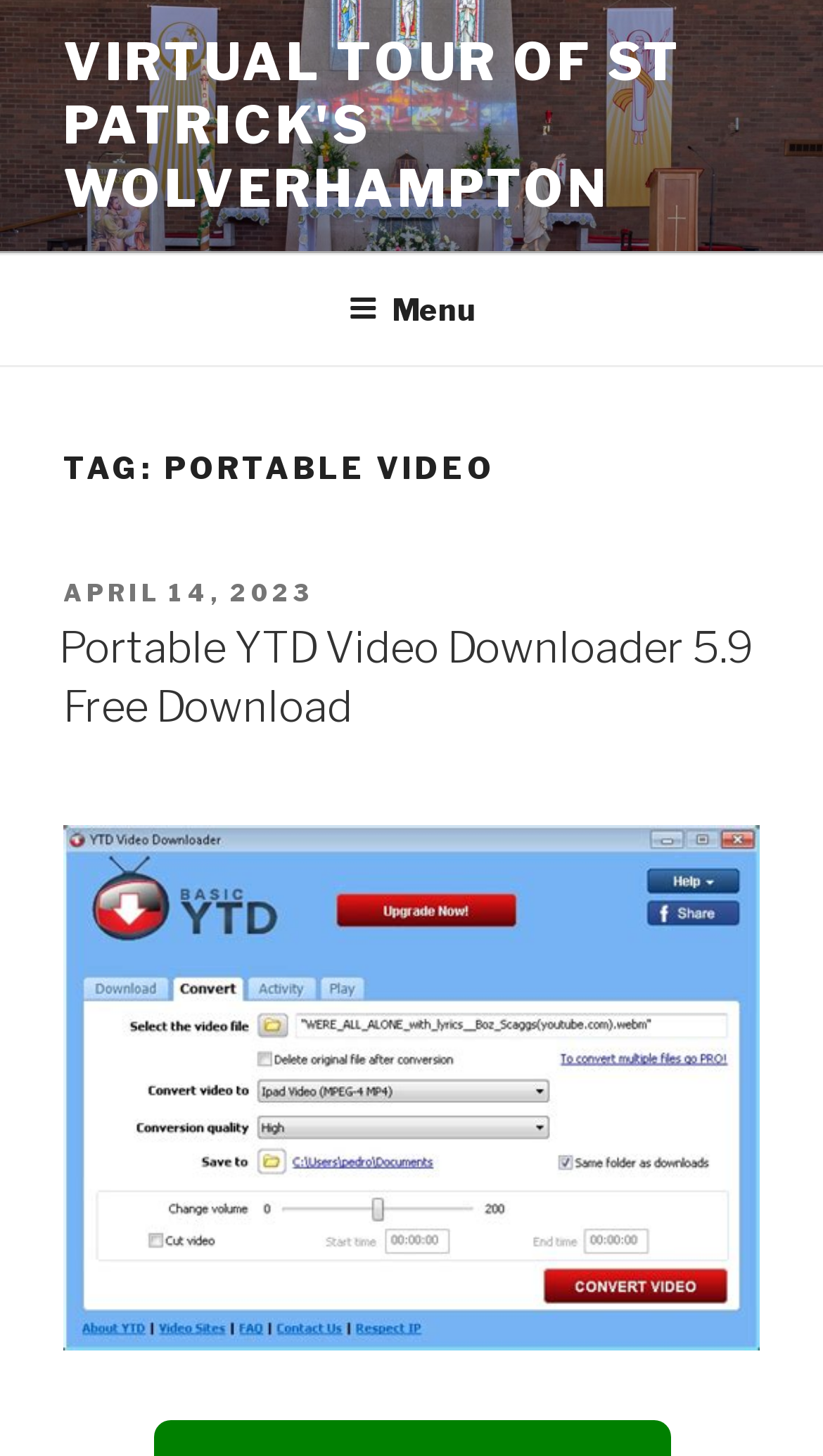Please provide the bounding box coordinates in the format (top-left x, top-left y, bottom-right x, bottom-right y). Remember, all values are floating point numbers between 0 and 1. What is the bounding box coordinate of the region described as: April 14, 2023

[0.077, 0.397, 0.379, 0.417]